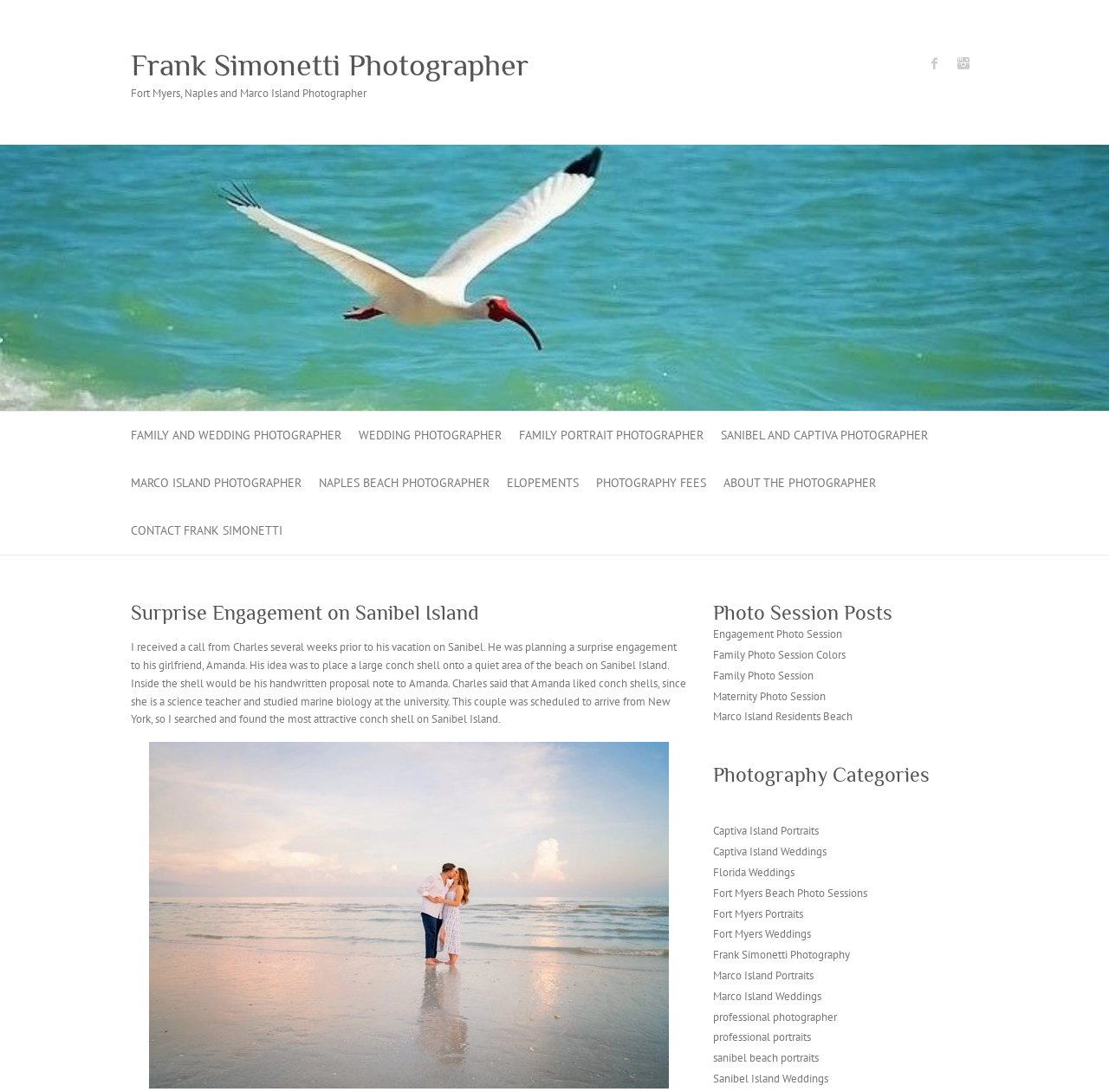What is the location of the surprise engagement?
Please answer the question with as much detail as possible using the screenshot.

The surprise engagement took place on Sanibel Island, as indicated by the heading 'Surprise Engagement on Sanibel Island' and the text 'He was planning a surprise engagement to his girlfriend, Amanda, on Sanibel Island'.